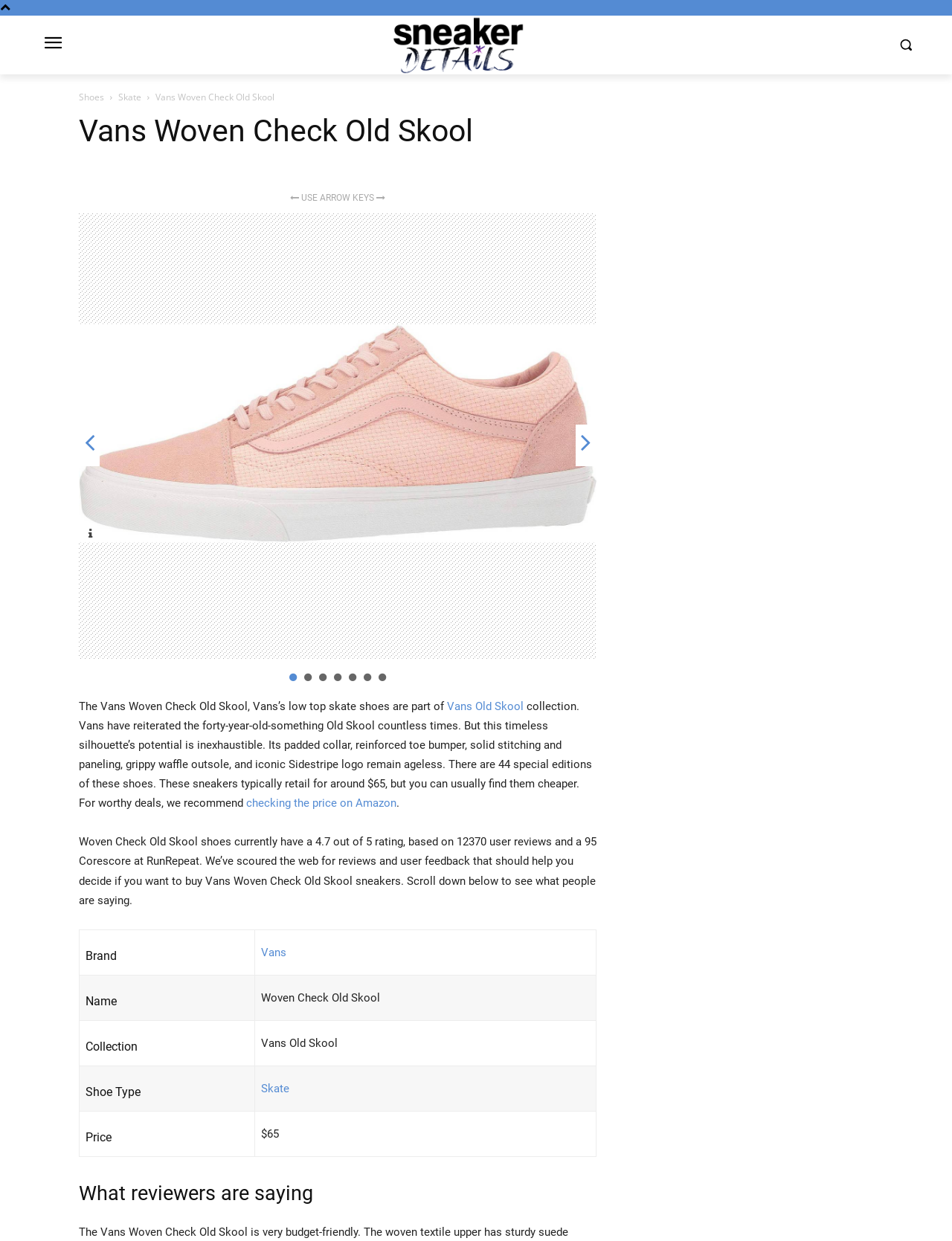Identify the bounding box for the described UI element. Provide the coordinates in (top-left x, top-left y, bottom-right x, bottom-right y) format with values ranging from 0 to 1: Vans Old Skool

[0.47, 0.564, 0.55, 0.574]